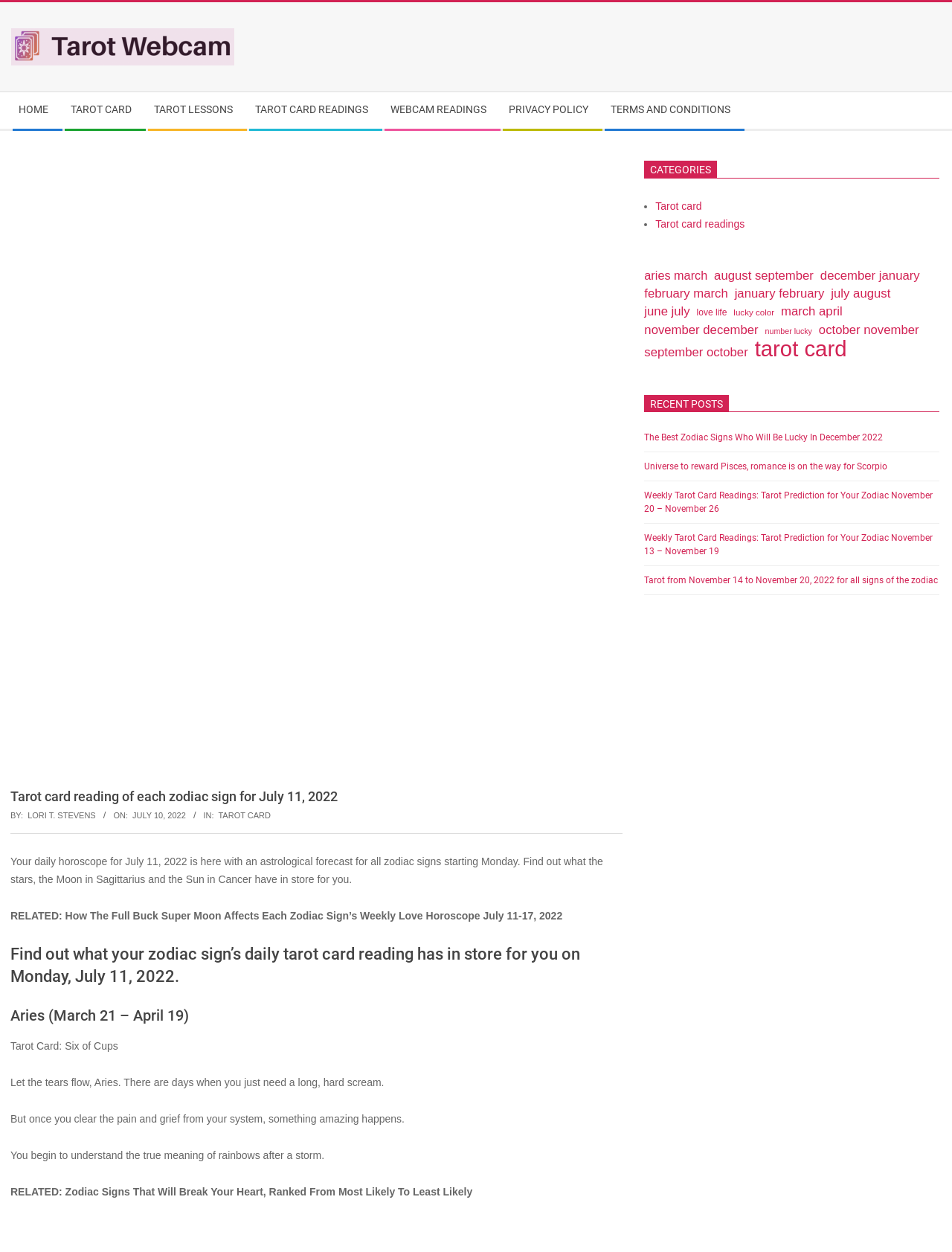Indicate the bounding box coordinates of the element that must be clicked to execute the instruction: "Check the 'PRIVACY POLICY' page". The coordinates should be given as four float numbers between 0 and 1, i.e., [left, top, right, bottom].

[0.527, 0.074, 0.634, 0.103]